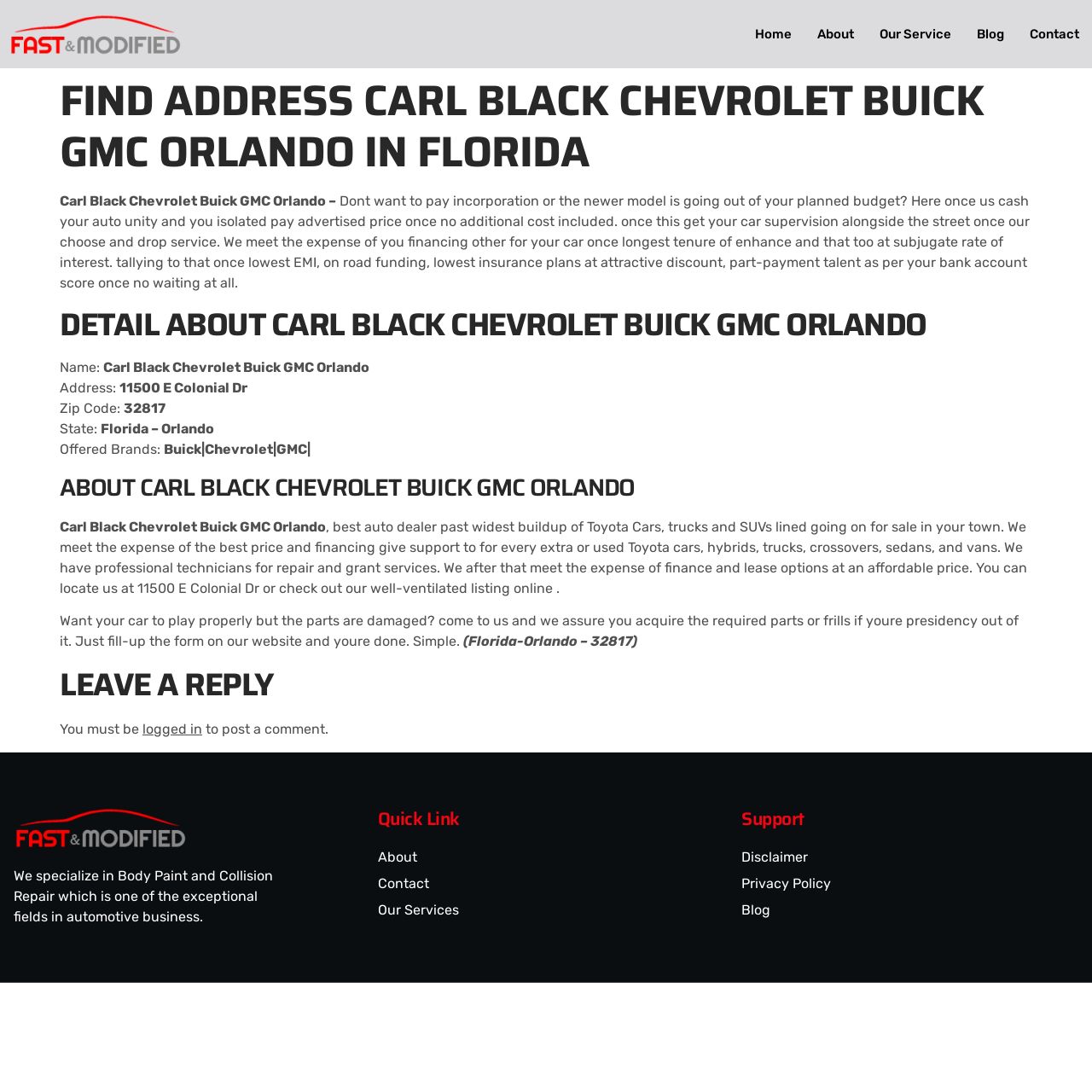Describe the webpage meticulously, covering all significant aspects.

The webpage is about Carl Black Chevrolet Buick GMC Orlando, a car dealership in Florida. At the top, there is a navigation menu with links to "Home", "About", "Our Service", "Blog", and "Contact". Below the navigation menu, there is a main section that takes up most of the page. 

In the main section, there is a large heading that reads "FIND ADDRESS CARL BLACK CHEVROLET BUICK GMC ORLANDO IN FLORIDA". Below this heading, there is a brief introduction to the dealership, explaining their services and financing options. 

Following this introduction, there are several sections that provide more details about the dealership. The first section is headed "DETAIL ABOUT CARL BLACK CHEVROLET BUICK GMC ORLANDO" and lists the dealership's name, address, zip code, state, and offered brands. 

The next section is headed "ABOUT CARL BLACK CHEVROLET BUICK GMC ORLANDO" and provides a longer description of the dealership, including their inventory and services. 

Below this section, there is a call to action to leave a reply, with a note that users must be logged in to post a comment. 

On the right side of the page, there is a sidebar with an image and several links. The image is labeled "Fast and Modified", and the links are headed "Quick Link" and "Support". The "Quick Link" section has links to "About", "Contact", and "Our Services", while the "Support" section has links to "Disclaimer", "Privacy Policy", and "Blog".